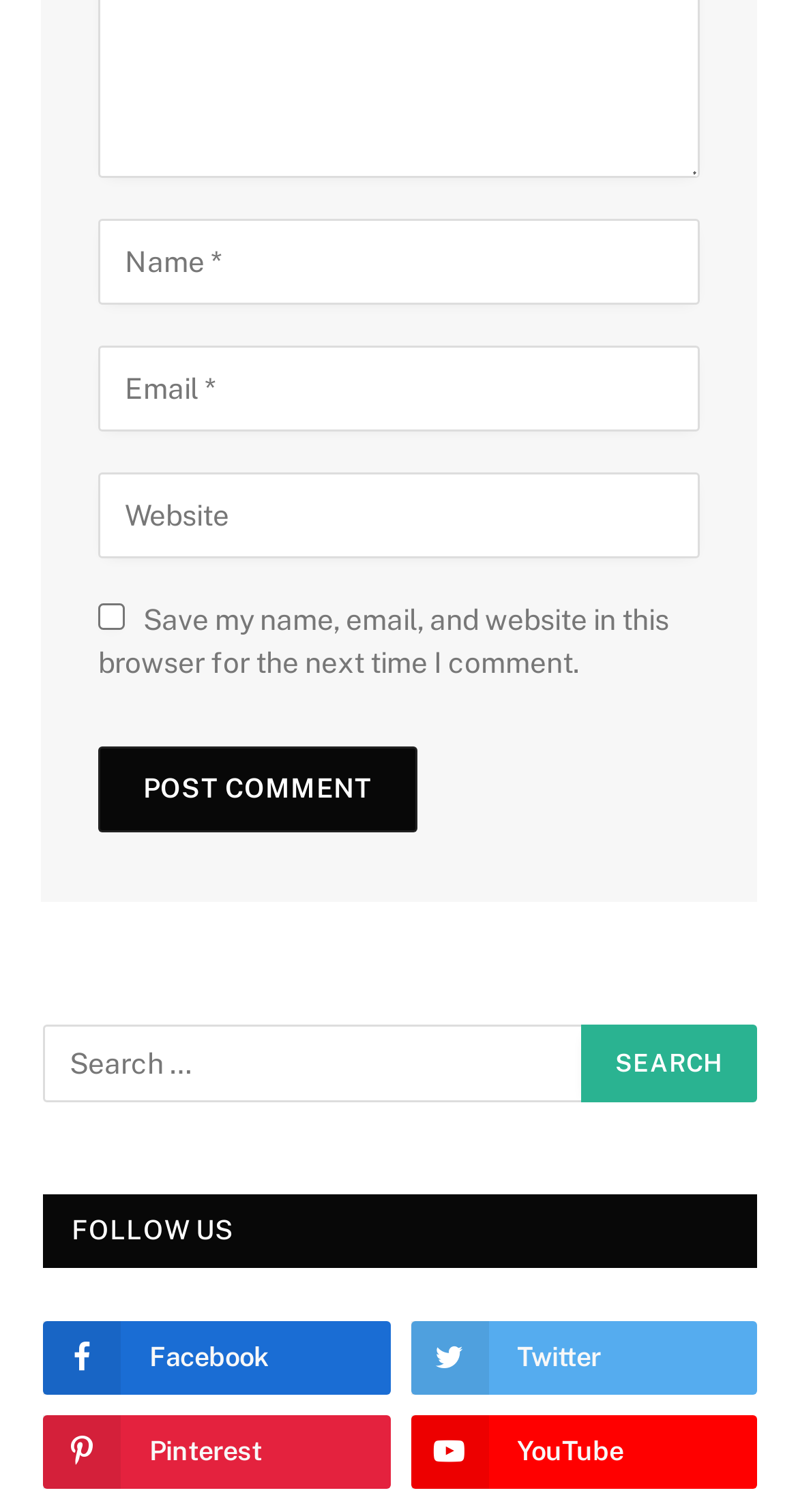Identify the bounding box coordinates of the section to be clicked to complete the task described by the following instruction: "Enter your name". The coordinates should be four float numbers between 0 and 1, formatted as [left, top, right, bottom].

[0.123, 0.145, 0.877, 0.202]